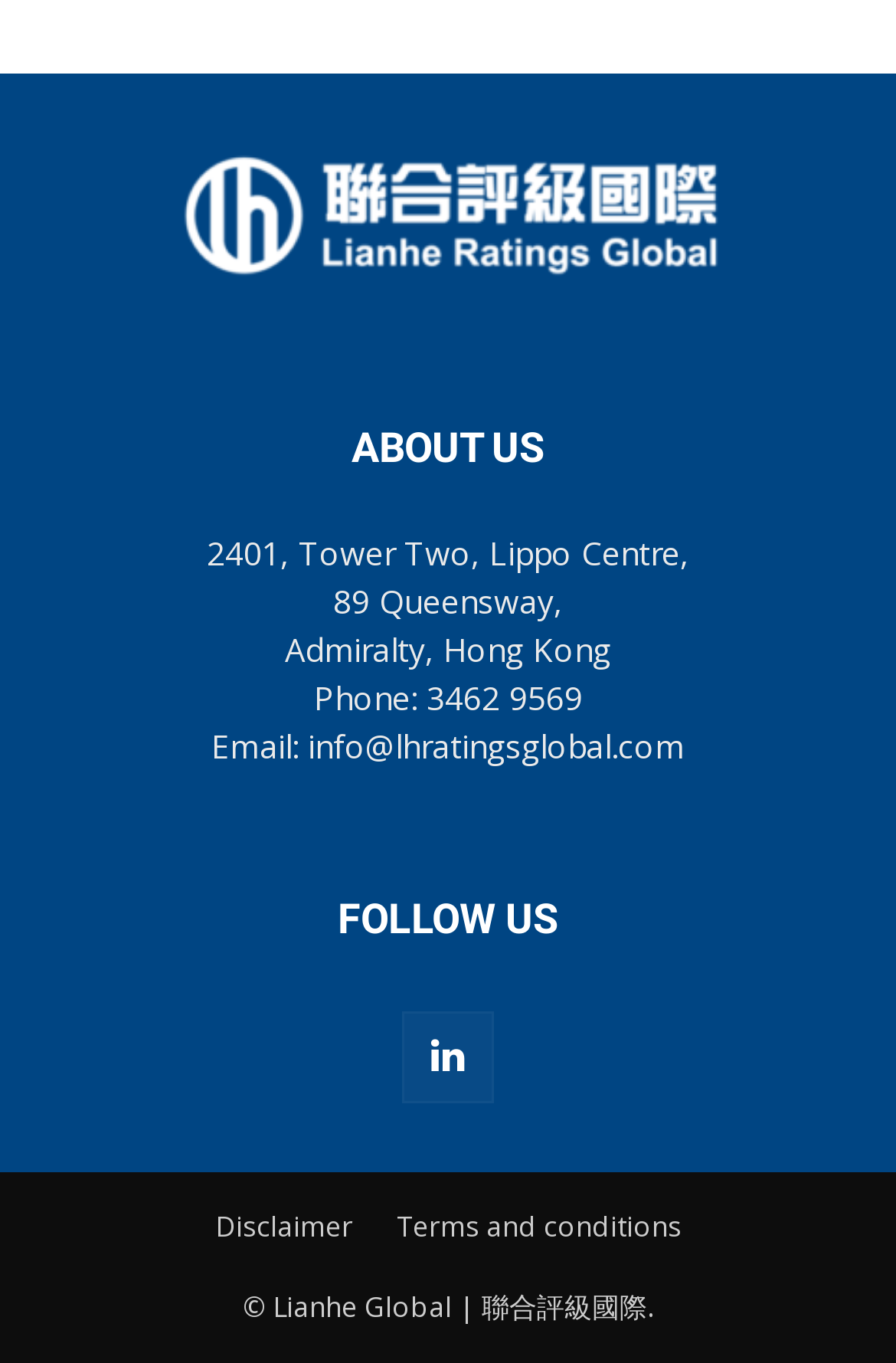What social media platform is represented by the icon?
Please answer the question with a detailed and comprehensive explanation.

I found the social media icon by looking at the 'FOLLOW US' section. The icon is '', which is commonly used to represent Facebook.